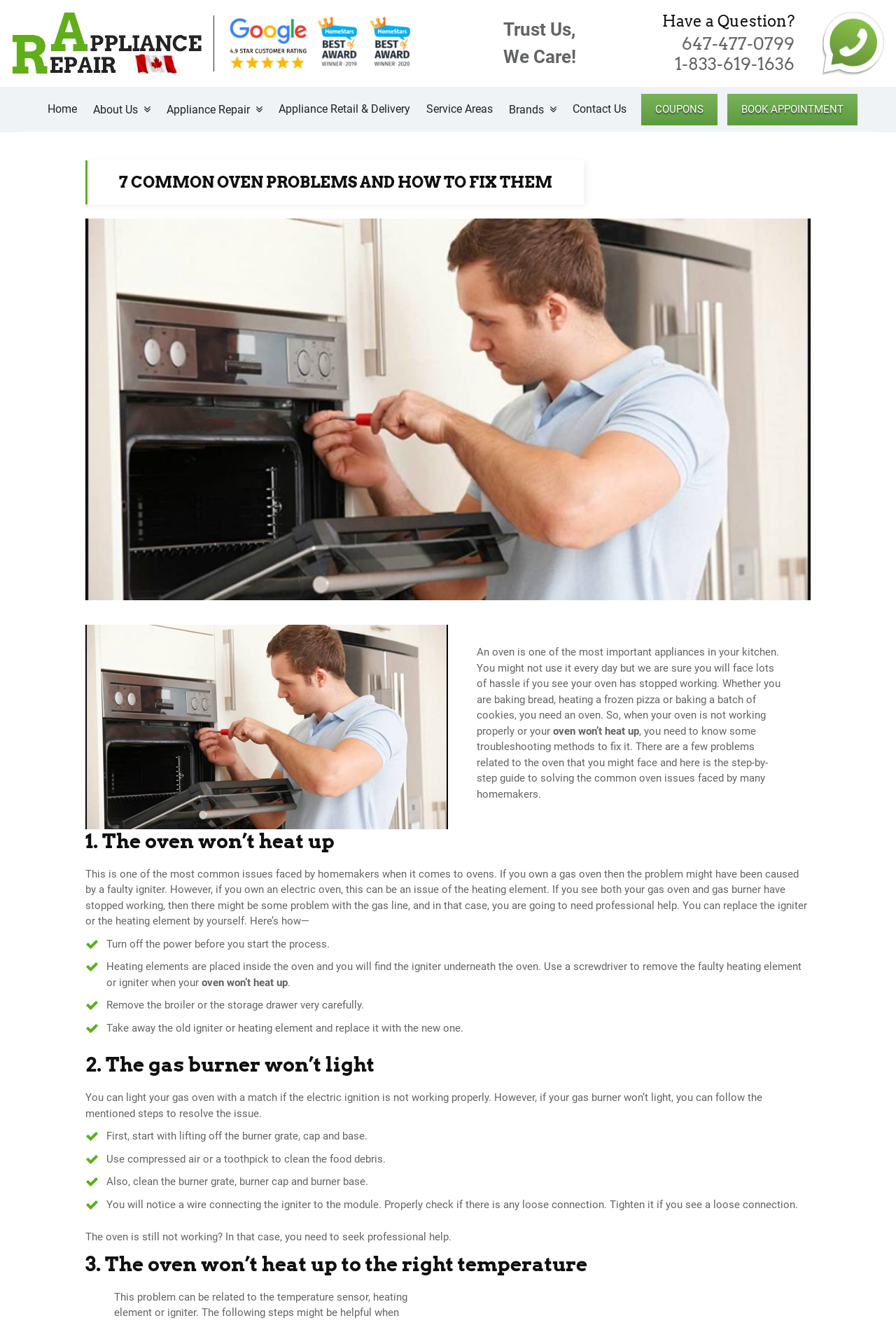What is the rating of the company on Homestars? Based on the image, give a response in one word or a short phrase.

2019 and 2020